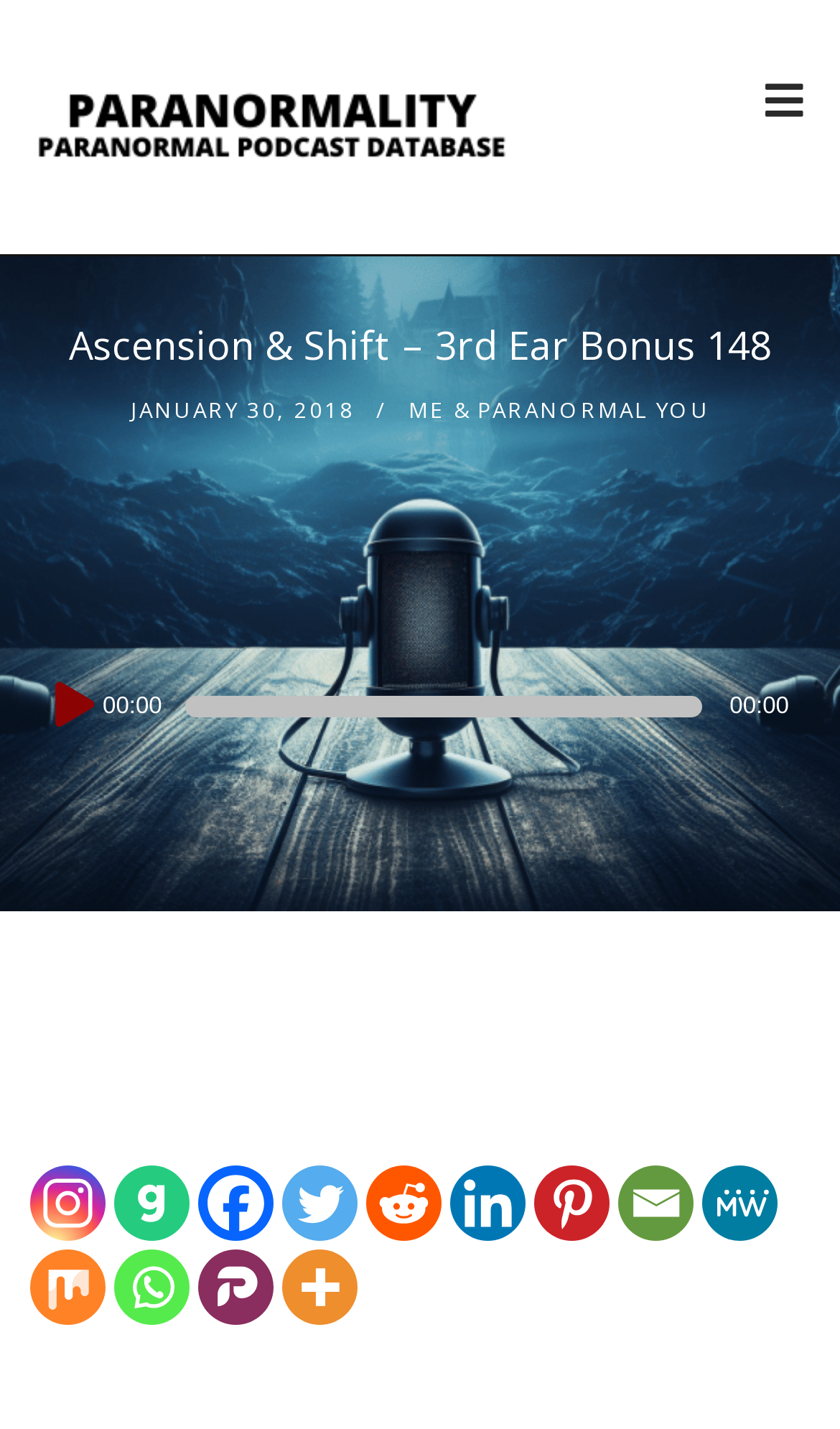Can you specify the bounding box coordinates of the area that needs to be clicked to fulfill the following instruction: "Visit Paranormality Radio"?

[0.03, 0.0, 0.615, 0.178]